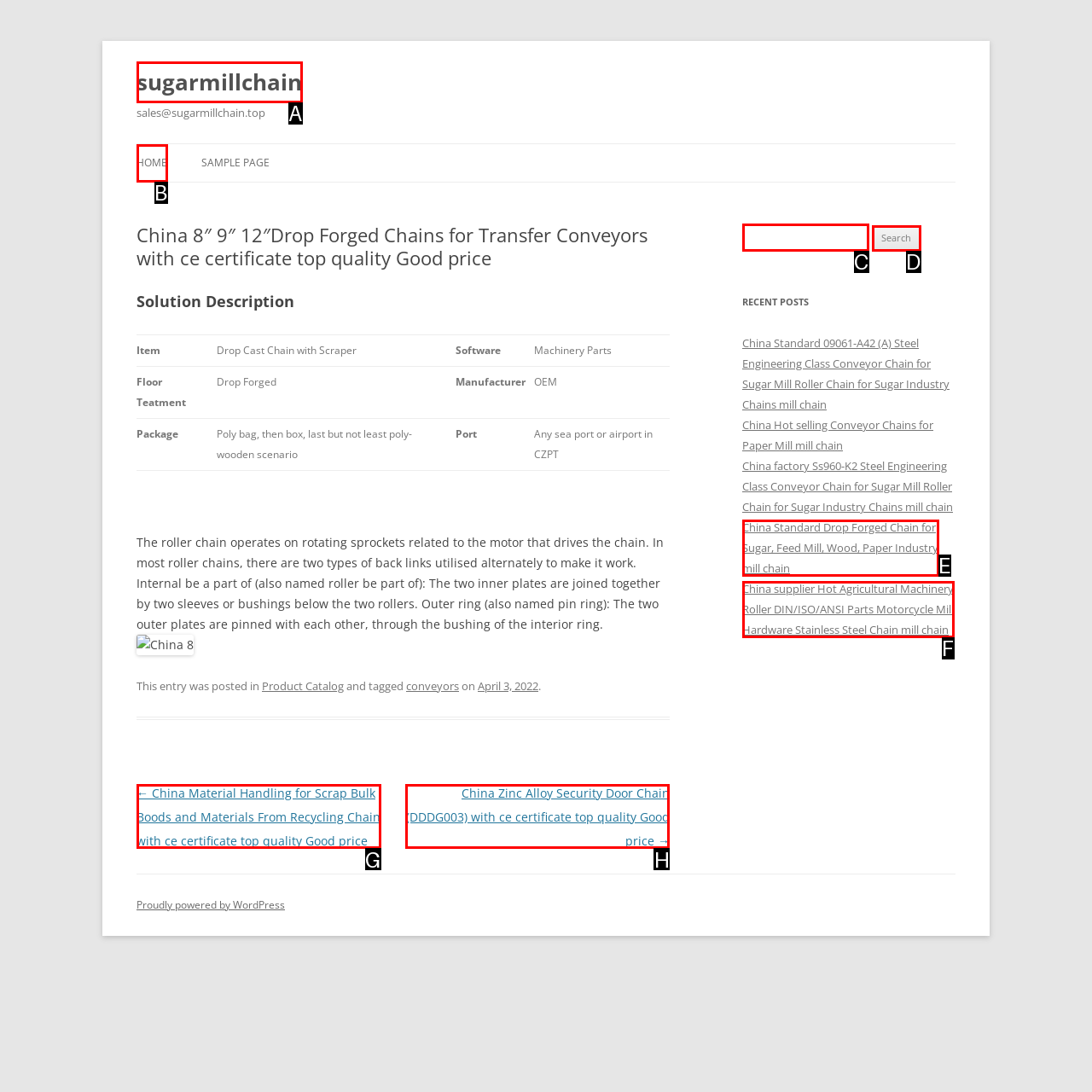Given the description: parent_node: Search for: value="Search", select the HTML element that matches it best. Reply with the letter of the chosen option directly.

D